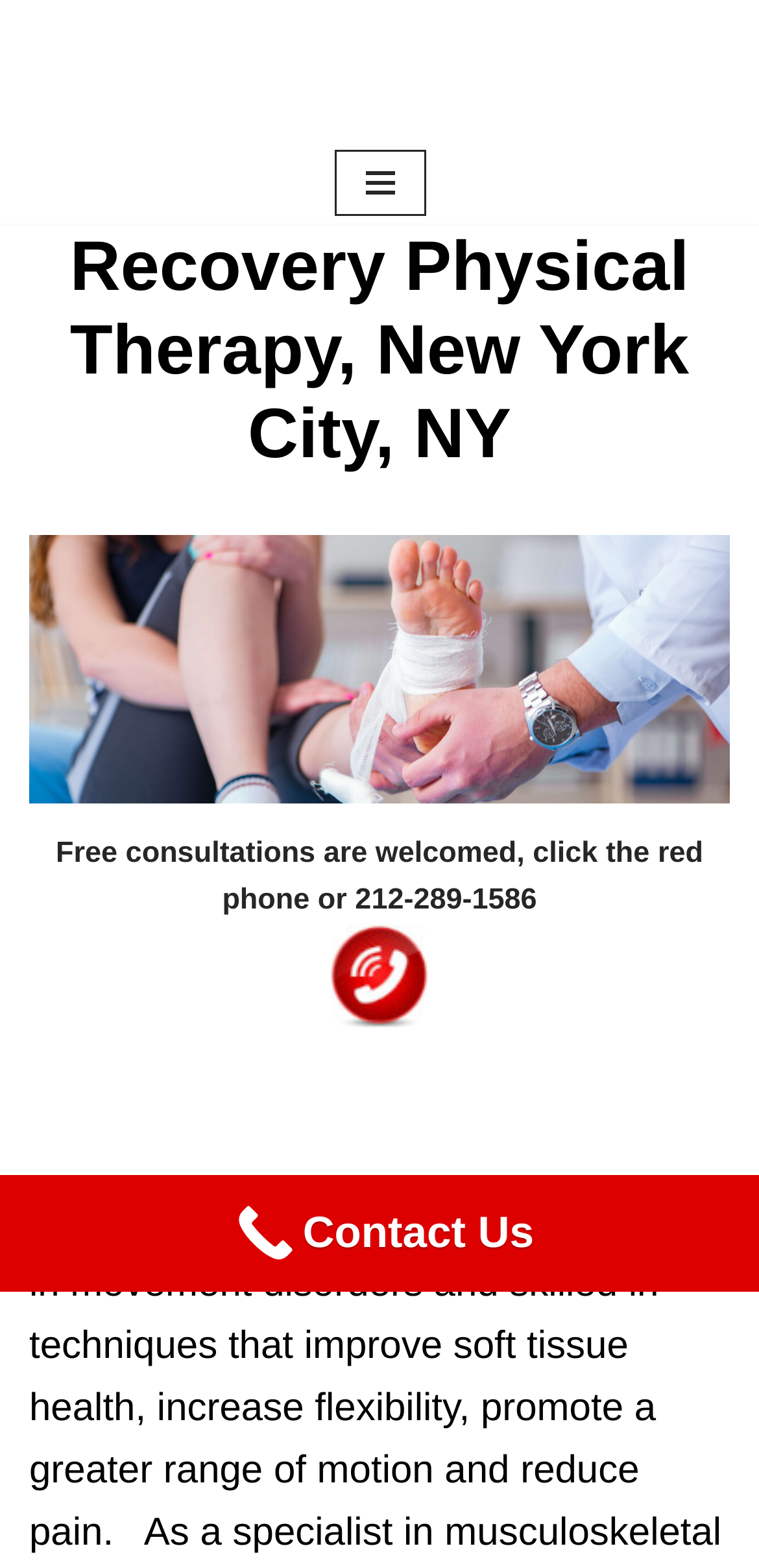Give a one-word or one-phrase response to the question:
What is the purpose of the link at the top?

Skip to content